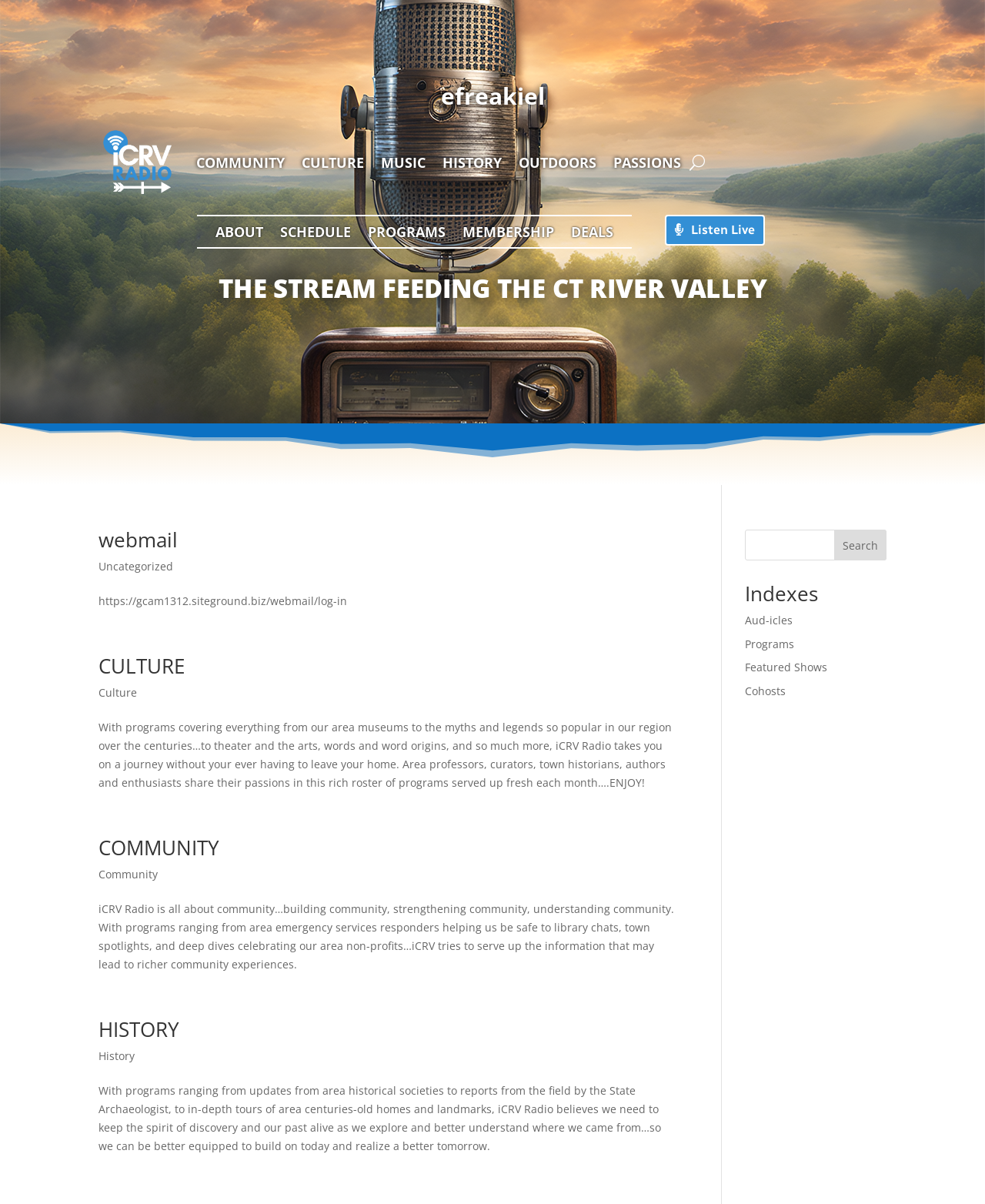Identify the bounding box coordinates for the element that needs to be clicked to fulfill this instruction: "Check out CULTURE". Provide the coordinates in the format of four float numbers between 0 and 1: [left, top, right, bottom].

[0.306, 0.105, 0.369, 0.164]